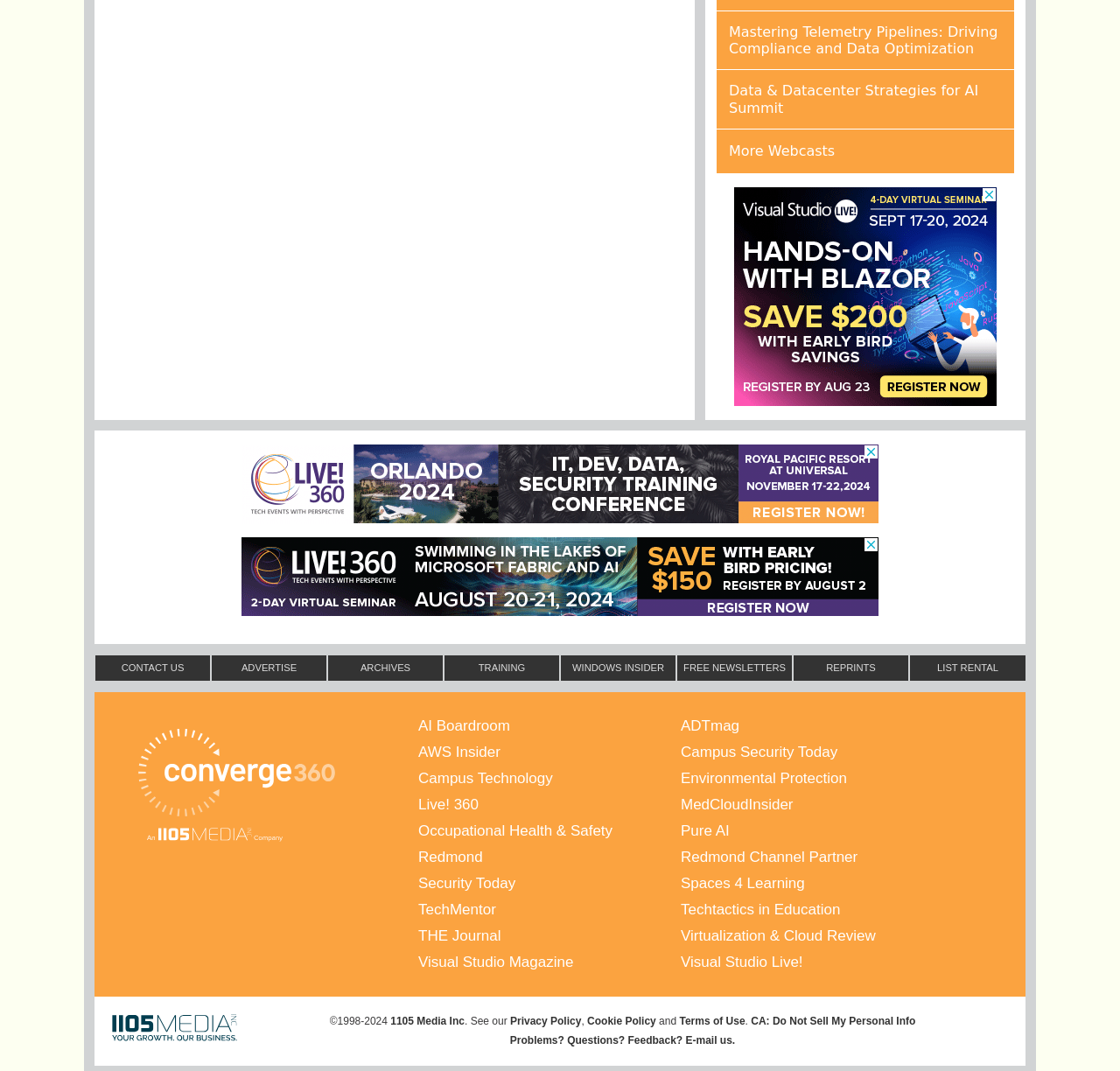What is the topic of the webcast 'Mastering Telemetry Pipelines'?
Please give a detailed and elaborate answer to the question.

The question can be answered by looking at the link 'Mastering Telemetry Pipelines: Driving Compliance and Data Optimization' which is located at the top of the webpage. The topic of the webcast is clearly mentioned as 'Driving Compliance and Data Optimization'.